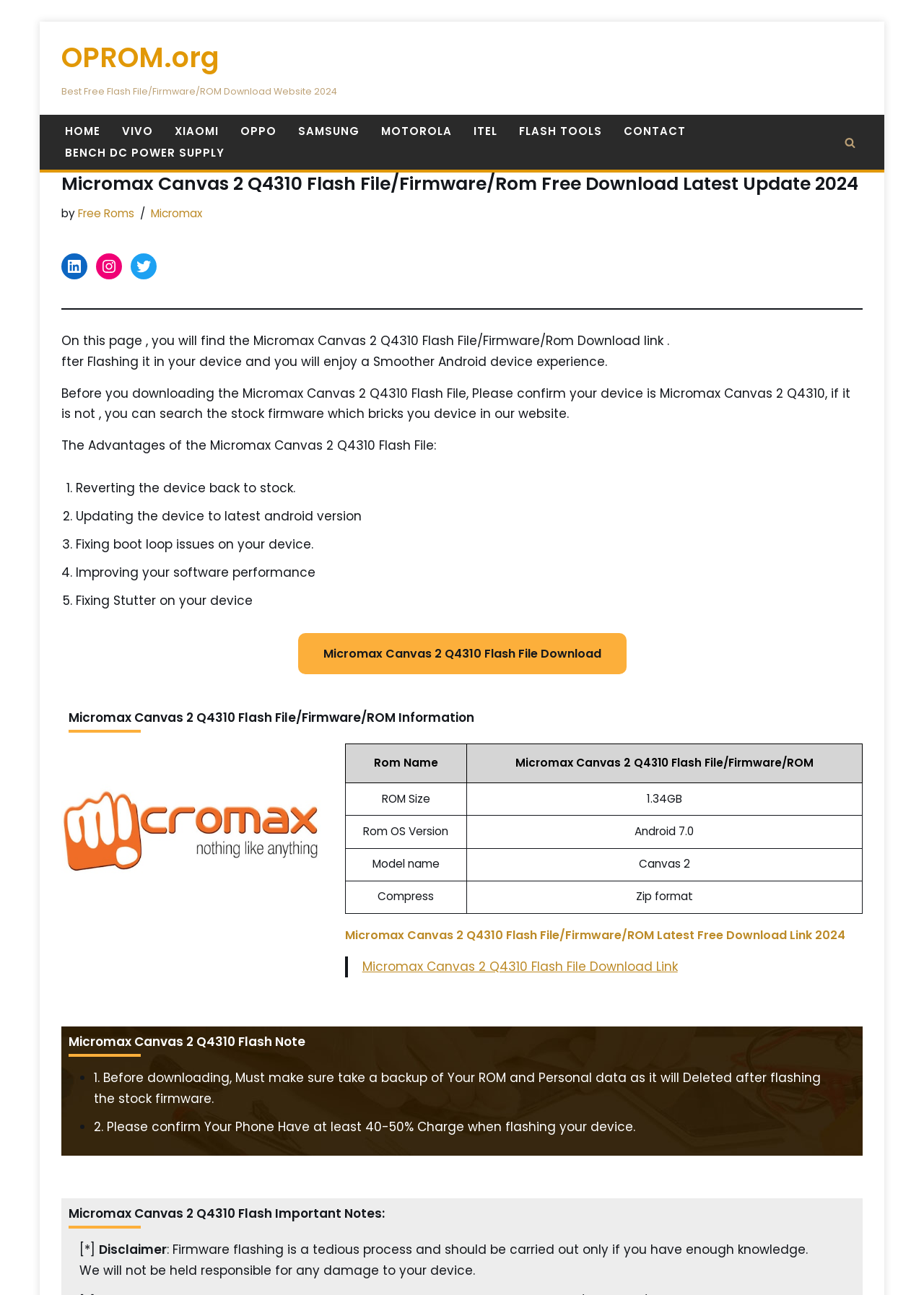Determine the bounding box for the described UI element: "Flash Tools".

[0.562, 0.093, 0.652, 0.11]